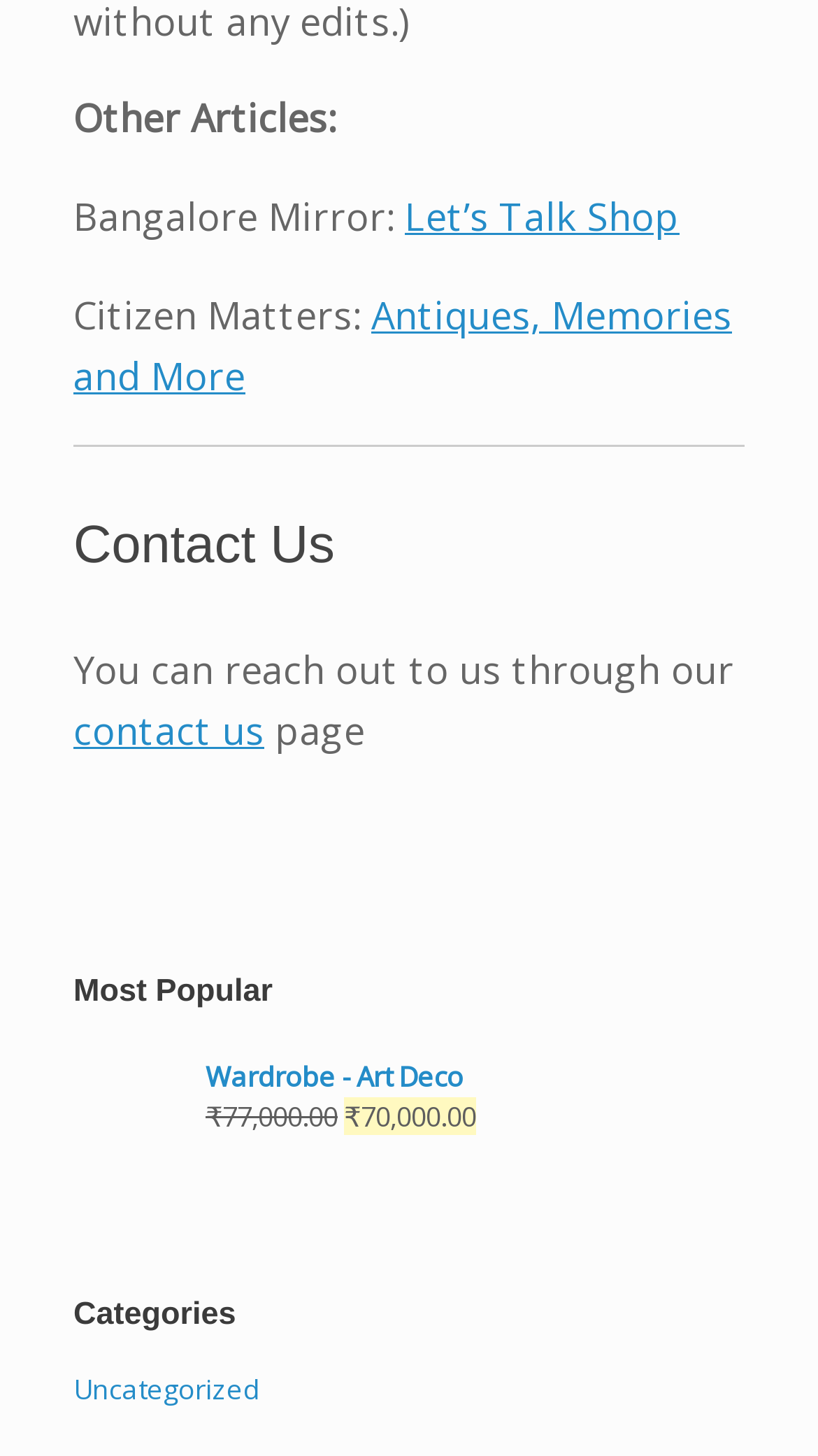Locate the bounding box of the UI element with the following description: "Wardrobe - Art Deco".

[0.205, 0.726, 0.91, 0.754]